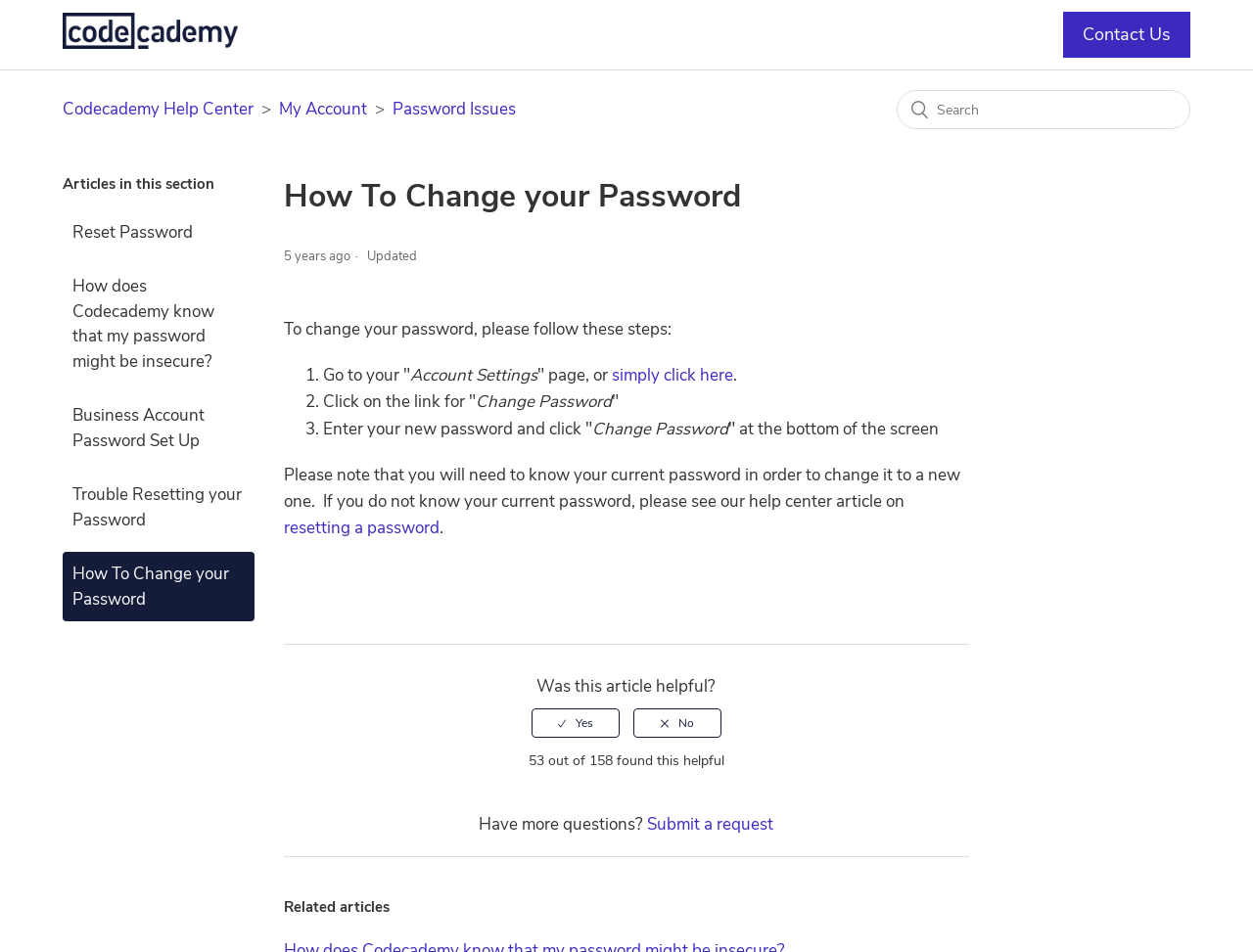Explain the webpage in detail, including its primary components.

This webpage is from the Codecademy Help Center, and its main topic is "How To Change your Password". At the top left corner, there is a link to the "Codecademy Help Center" home page, accompanied by an image. On the top right corner, there is a link to "Contact Us". Below these links, there is a navigation menu with three list items: "Codecademy Help Center", "My Account", and "Password Issues", each with a corresponding link.

In the middle of the page, there is a search bar. Below the search bar, there is a heading "Articles in this section" followed by five links to related articles, including "Reset Password", "How does Codecademy know that my password might be insecure?", "Business Account Password Set Up", "Trouble Resetting your Password", and "How To Change your Password", which is the current article.

The main content of the article "How To Change your Password" is divided into three steps. The first step is to go to the "Account Settings" page or simply click on a provided link. The second step is to click on the link for "Change Password". The third step is to enter a new password and click "Save" at the bottom of the screen. There is also a note reminding users that they will need to know their current password to change it to a new one.

At the bottom of the page, there is a footer section with a question "Was this article helpful?" followed by two radio buttons for "Yes" and "No". Below this, there is a statistic showing that 53 out of 158 users found this article helpful. There is also a link to "Submit a request" for users who have more questions. Finally, there is a heading "Related articles" at the very bottom of the page.